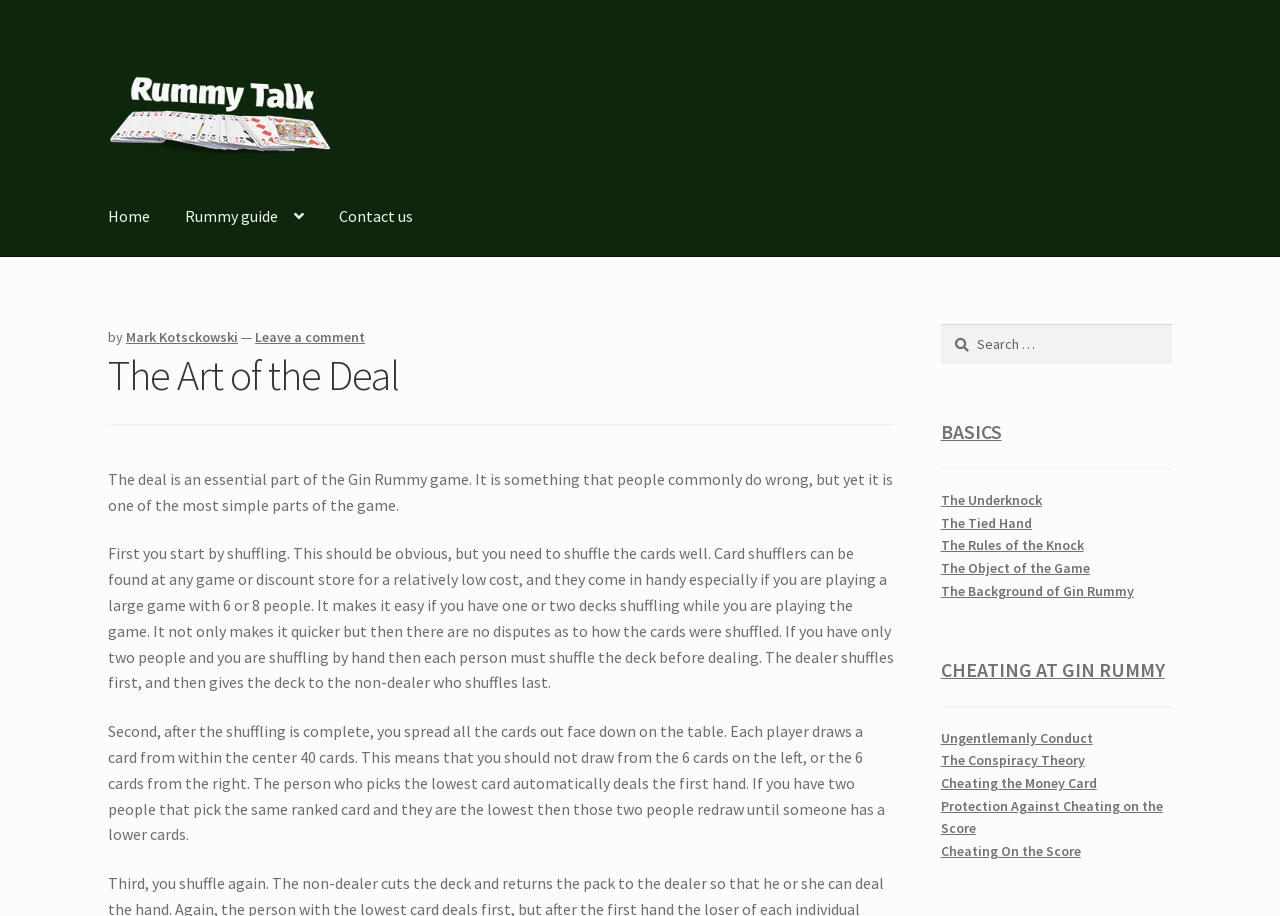Answer the question using only a single word or phrase: 
What is the main topic of the article?

The Art of the Deal